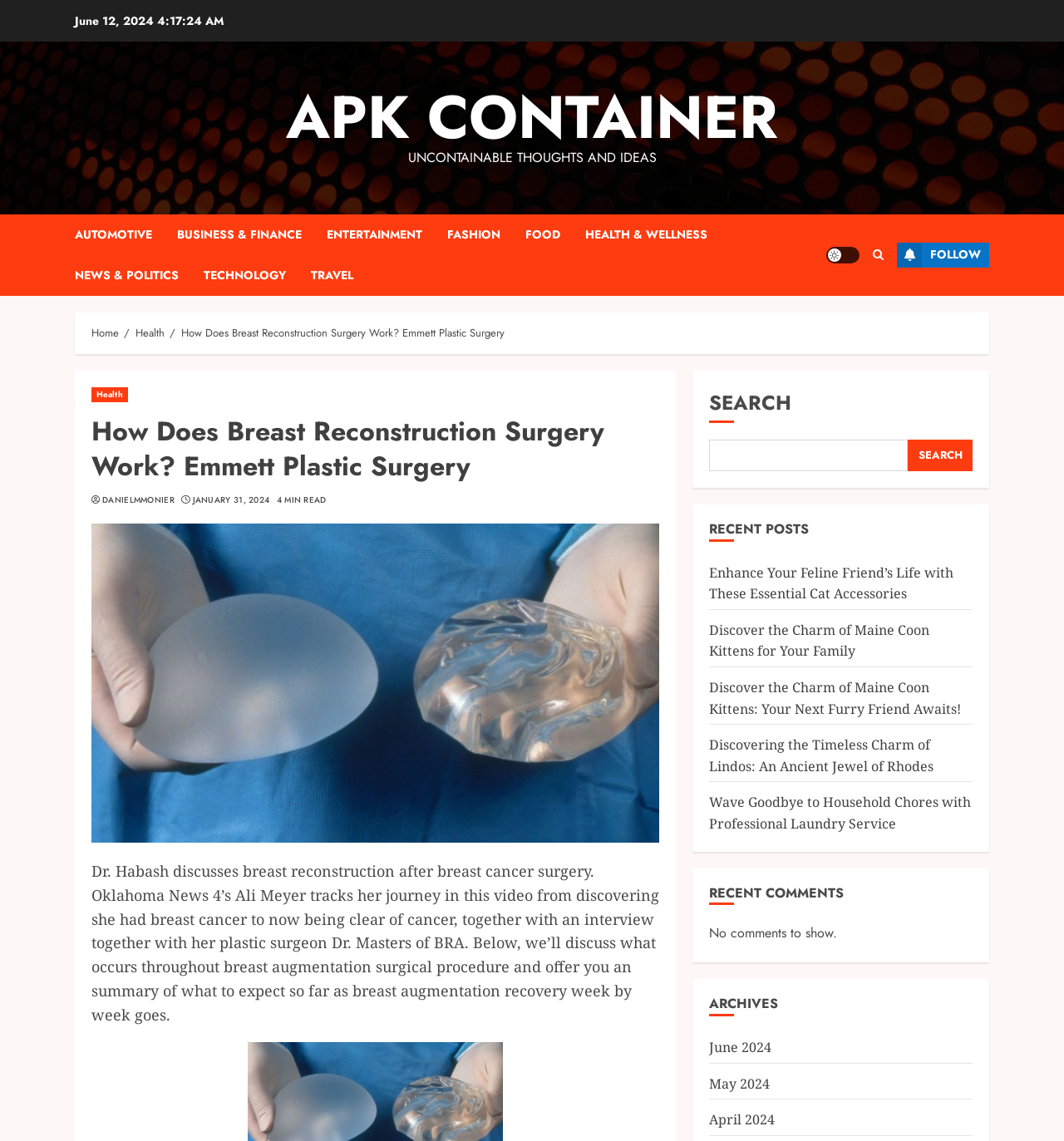How long does it take to read the article?
Relying on the image, give a concise answer in one word or a brief phrase.

4 MIN READ